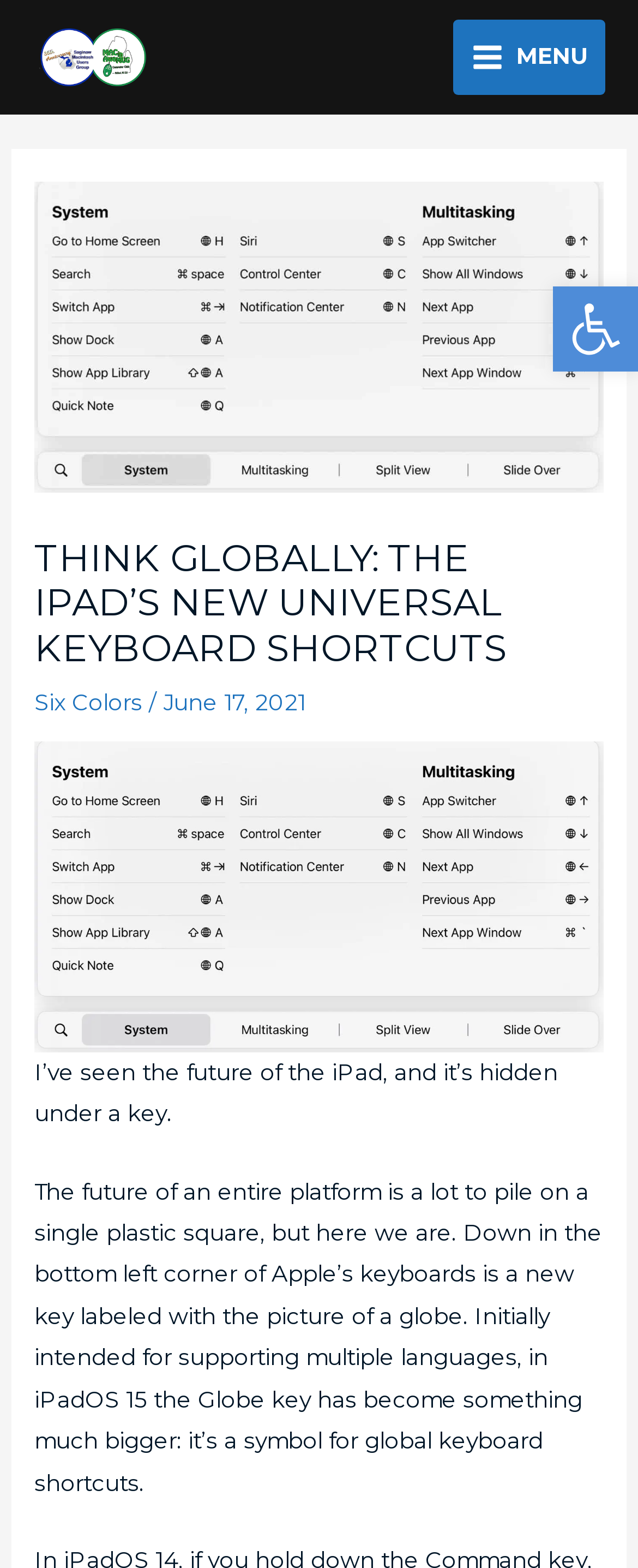What is located at the bottom left corner of Apple's keyboards?
Examine the screenshot and reply with a single word or phrase.

A new key labeled with a globe